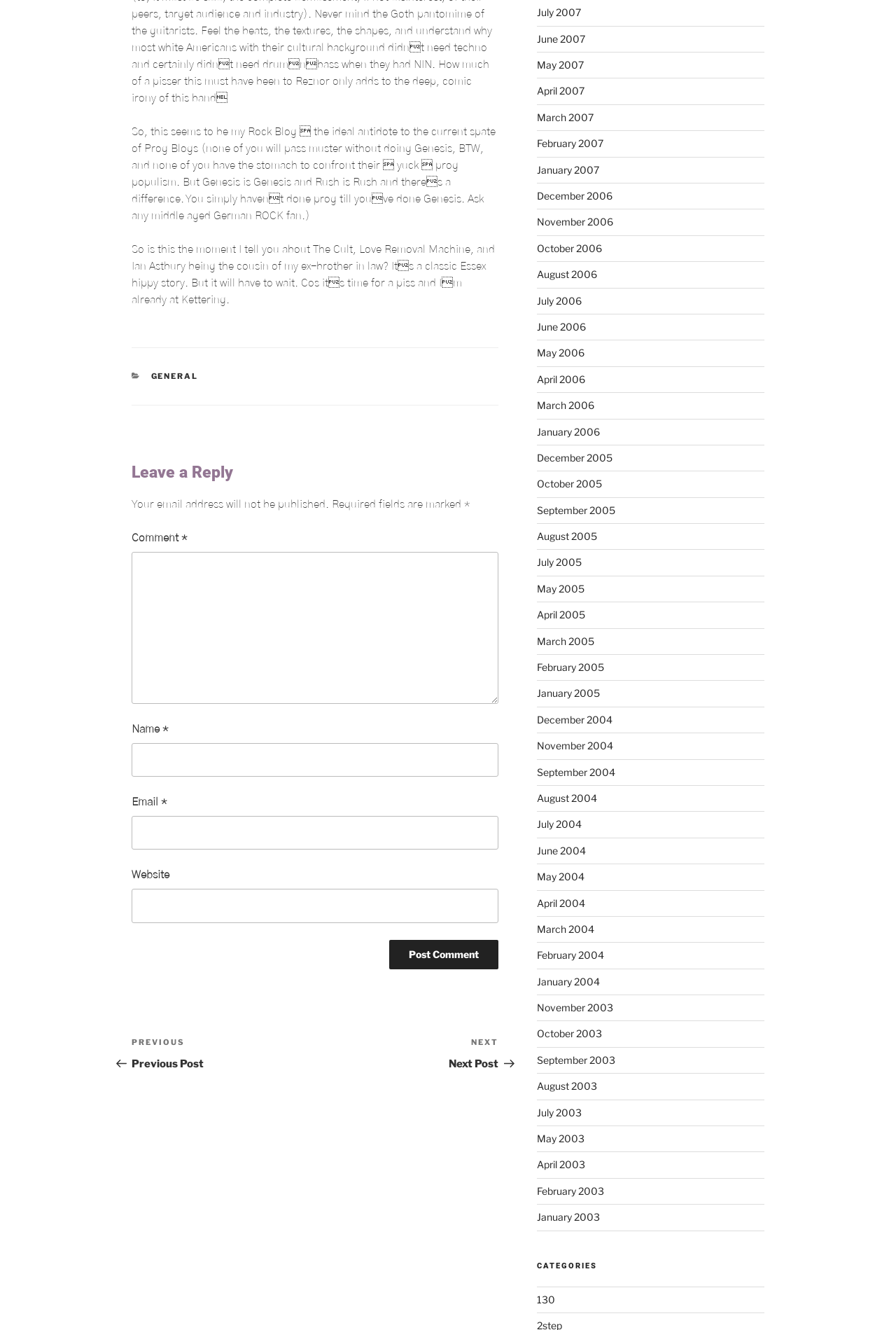Please identify the bounding box coordinates of the element I need to click to follow this instruction: "View next post".

[0.352, 0.779, 0.556, 0.805]